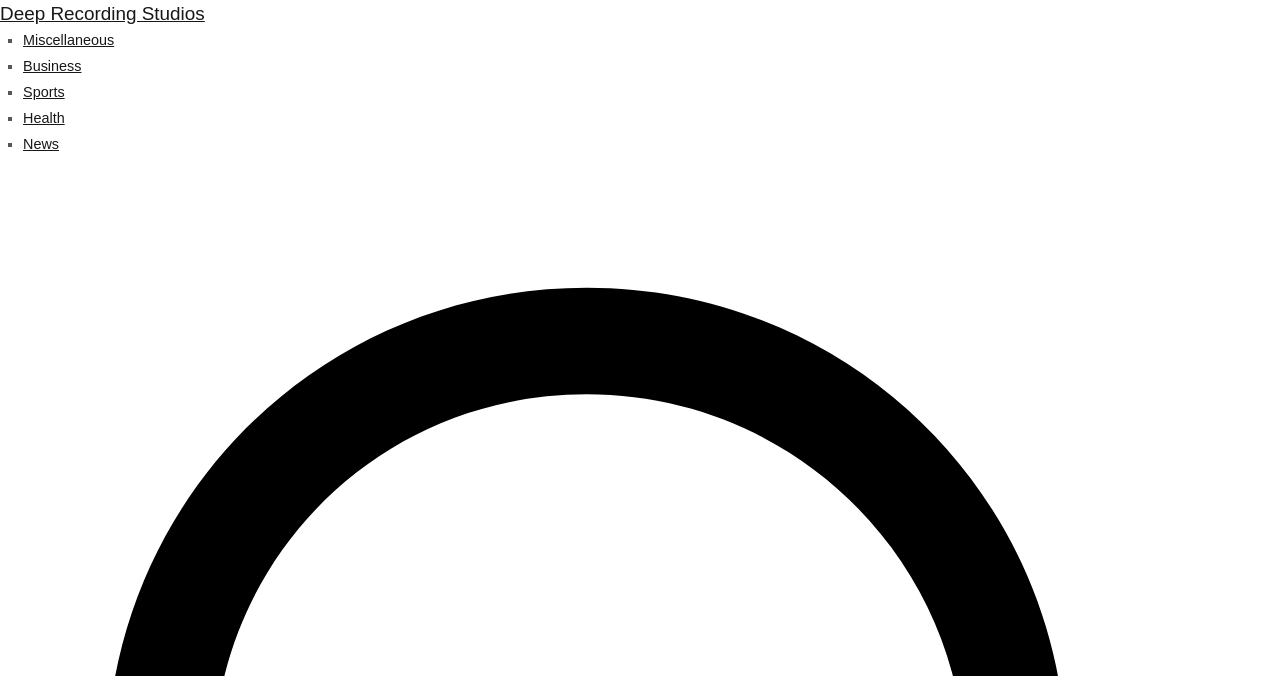What is the vertical position of the 'Sports' category relative to the 'Business' category?
Based on the image, answer the question in a detailed manner.

By comparing the y1 and y2 coordinates of the 'Sports' and 'Business' link elements, I found that the 'Sports' category has a larger y1 and y2 value, which means it is positioned below the 'Business' category on the webpage.